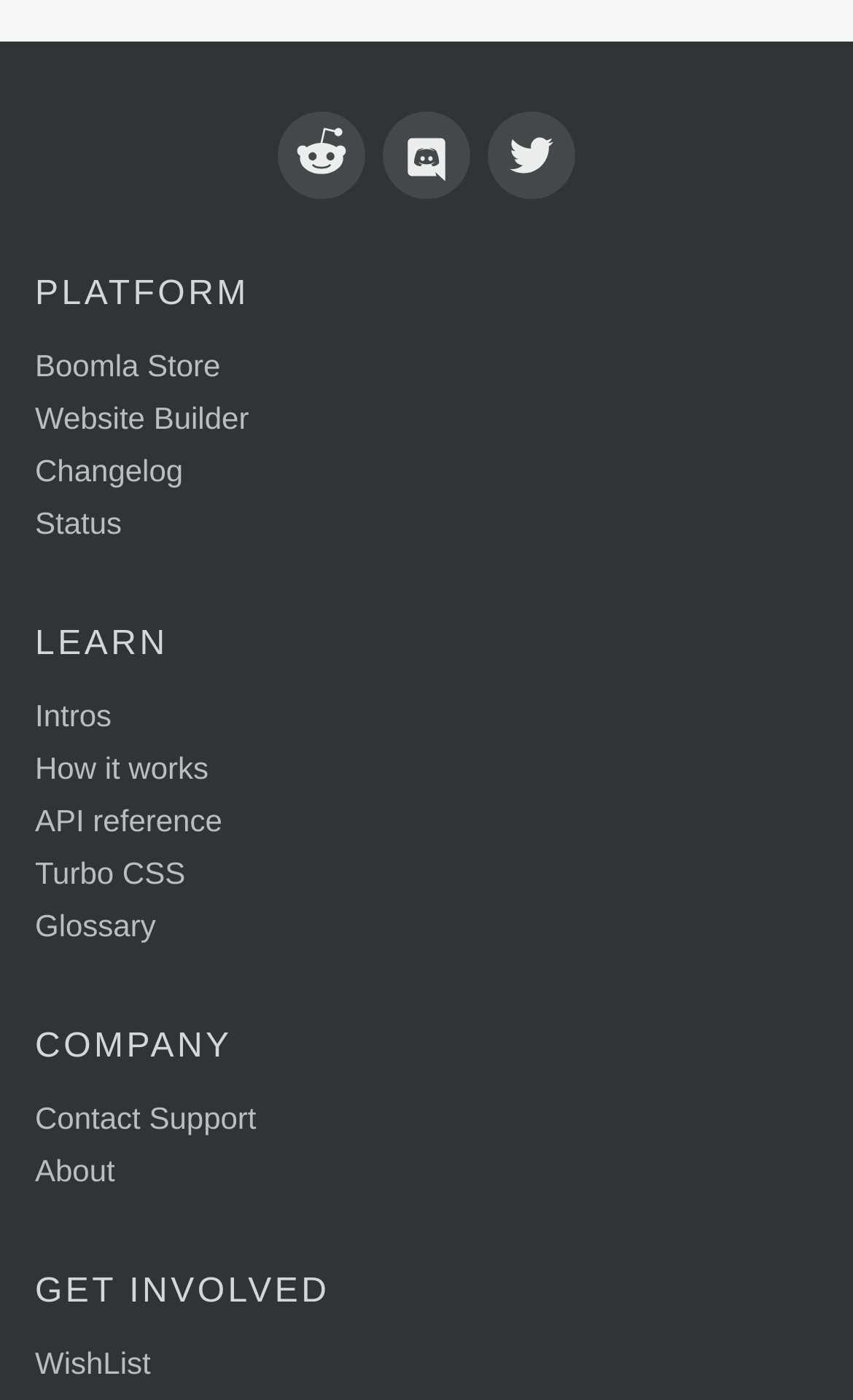What is the first link under the 'PLATFORM' section?
Relying on the image, give a concise answer in one word or a brief phrase.

Boomla Store